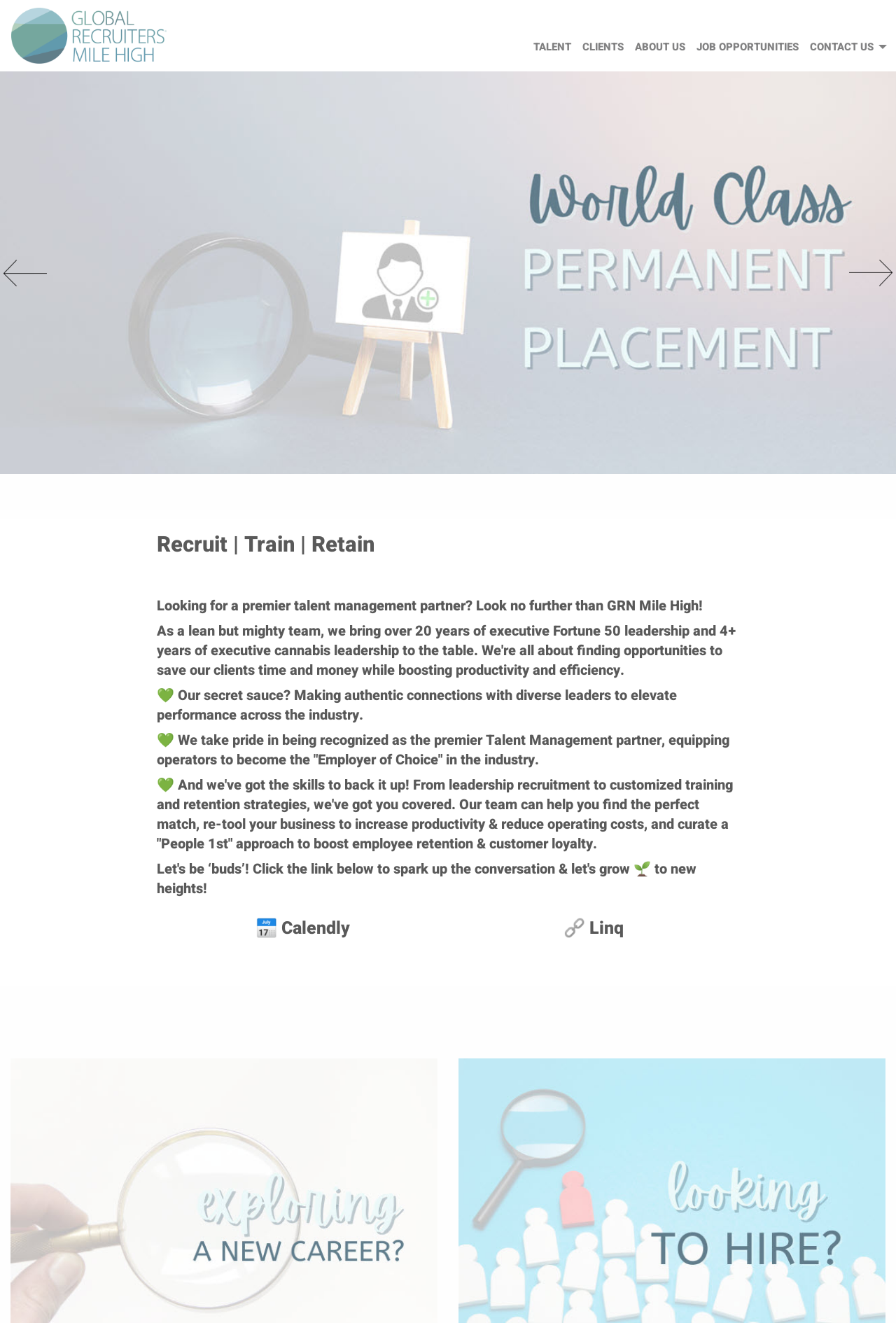Locate the bounding box coordinates of the element that should be clicked to execute the following instruction: "Click on the 'CONTACT US' link".

[0.904, 0.026, 0.994, 0.045]